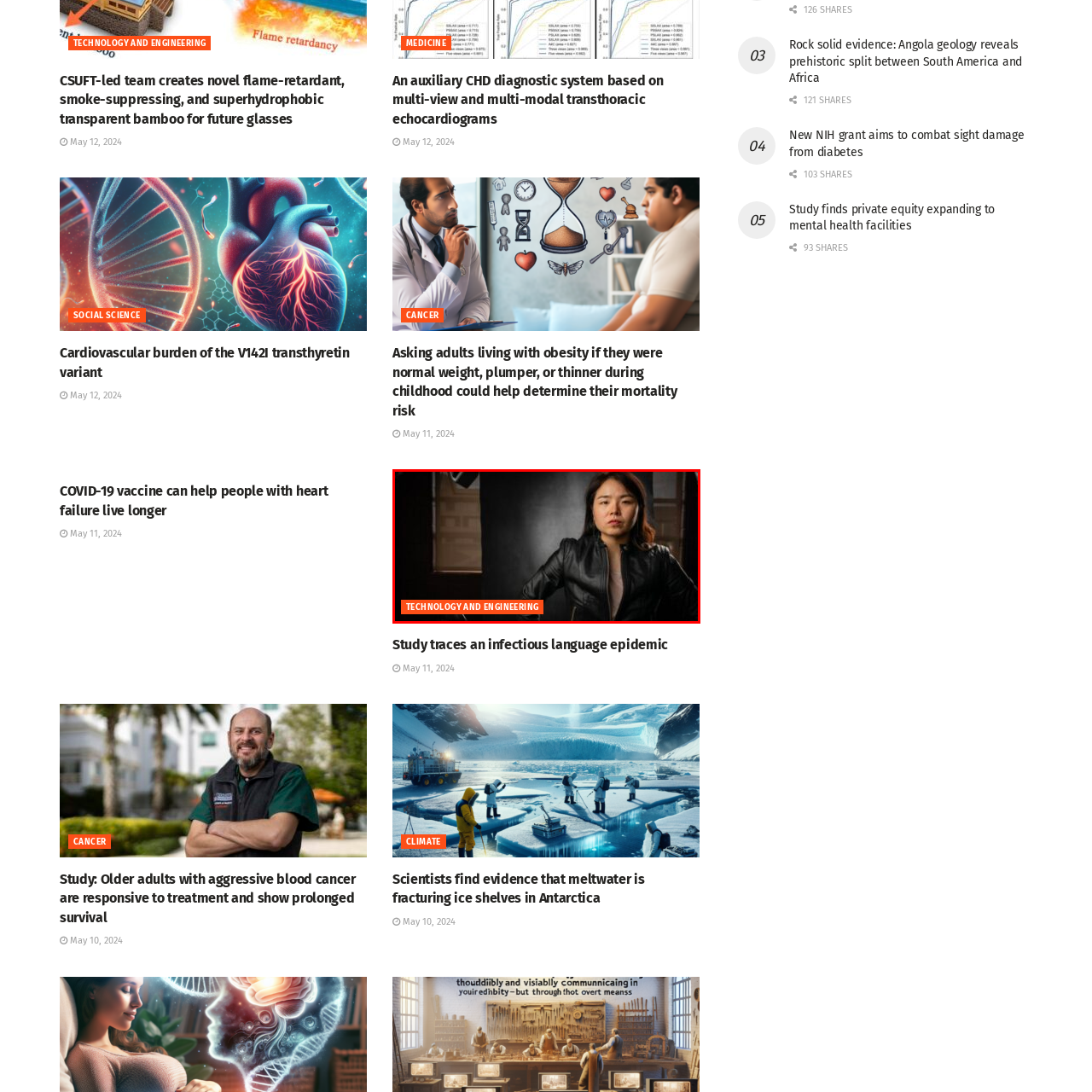What is the thematic focus of the content?
Carefully examine the image within the red bounding box and provide a comprehensive answer based on what you observe.

The phrase 'TECHNOLOGY AND ENGINEERING' is prominently displayed, indicating the thematic focus of the surrounding content. This suggests that the image is related to advancements in technology and engineering, and the woman in the image represents strength and determination in these fields.